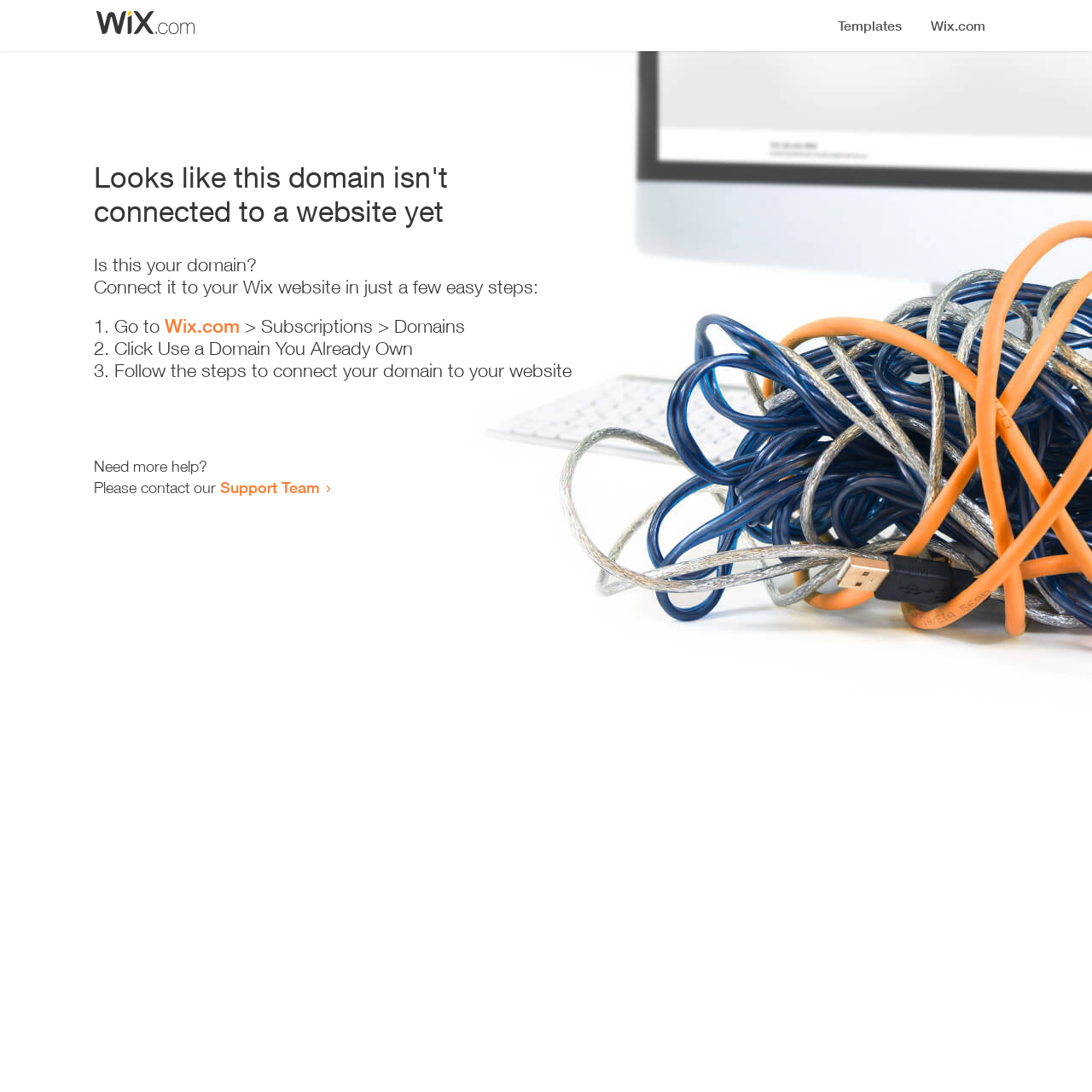Using details from the image, please answer the following question comprehensively:
How many steps are required to connect a domain to a website?

I counted the number of list markers (1., 2., 3.) and corresponding static text elements that describe the steps to connect a domain to a website, which indicates that there are 3 steps in total.